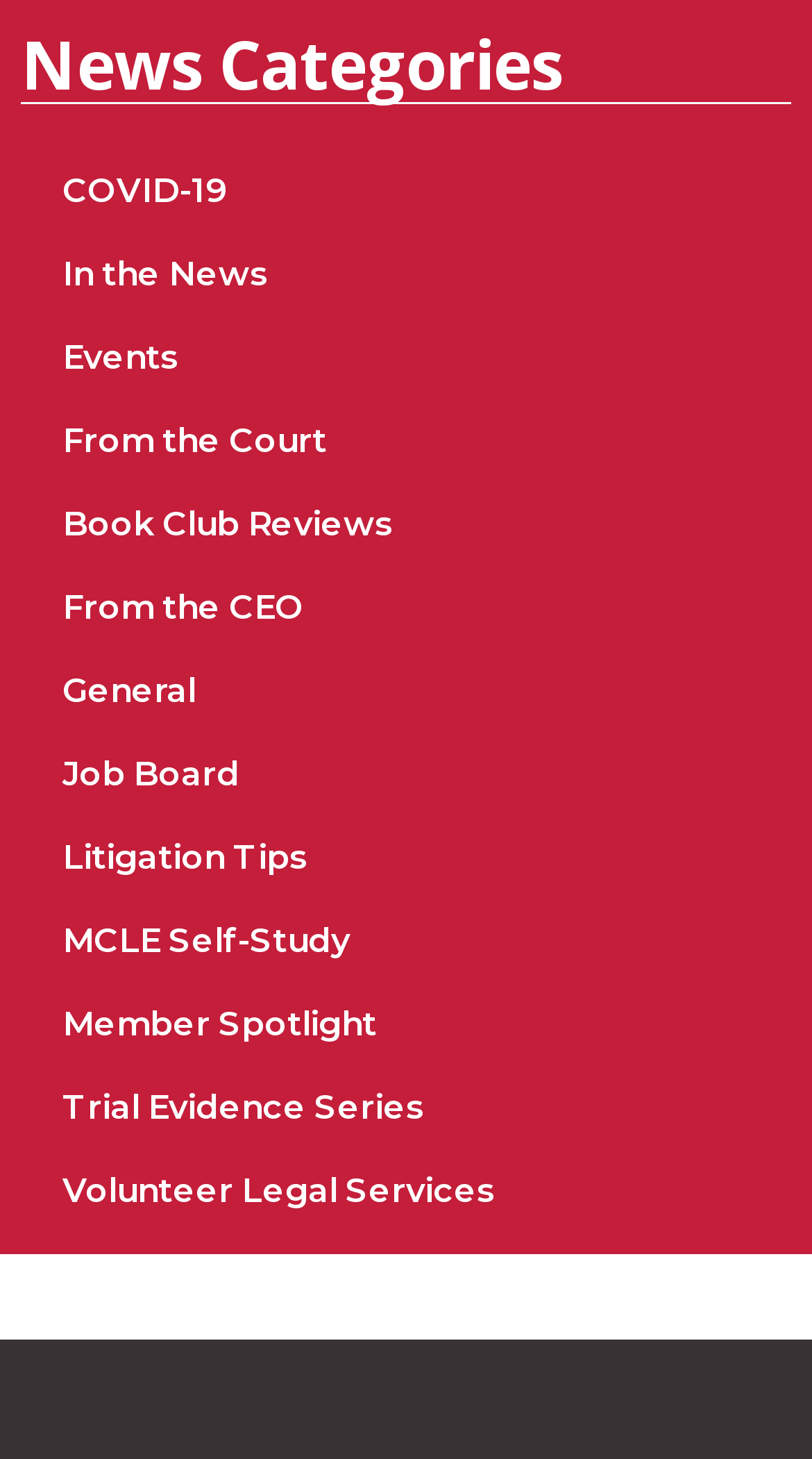Provide the bounding box coordinates of the HTML element described by the text: "MCLE Self-Study". The coordinates should be in the format [left, top, right, bottom] with values between 0 and 1.

[0.026, 0.616, 0.974, 0.674]